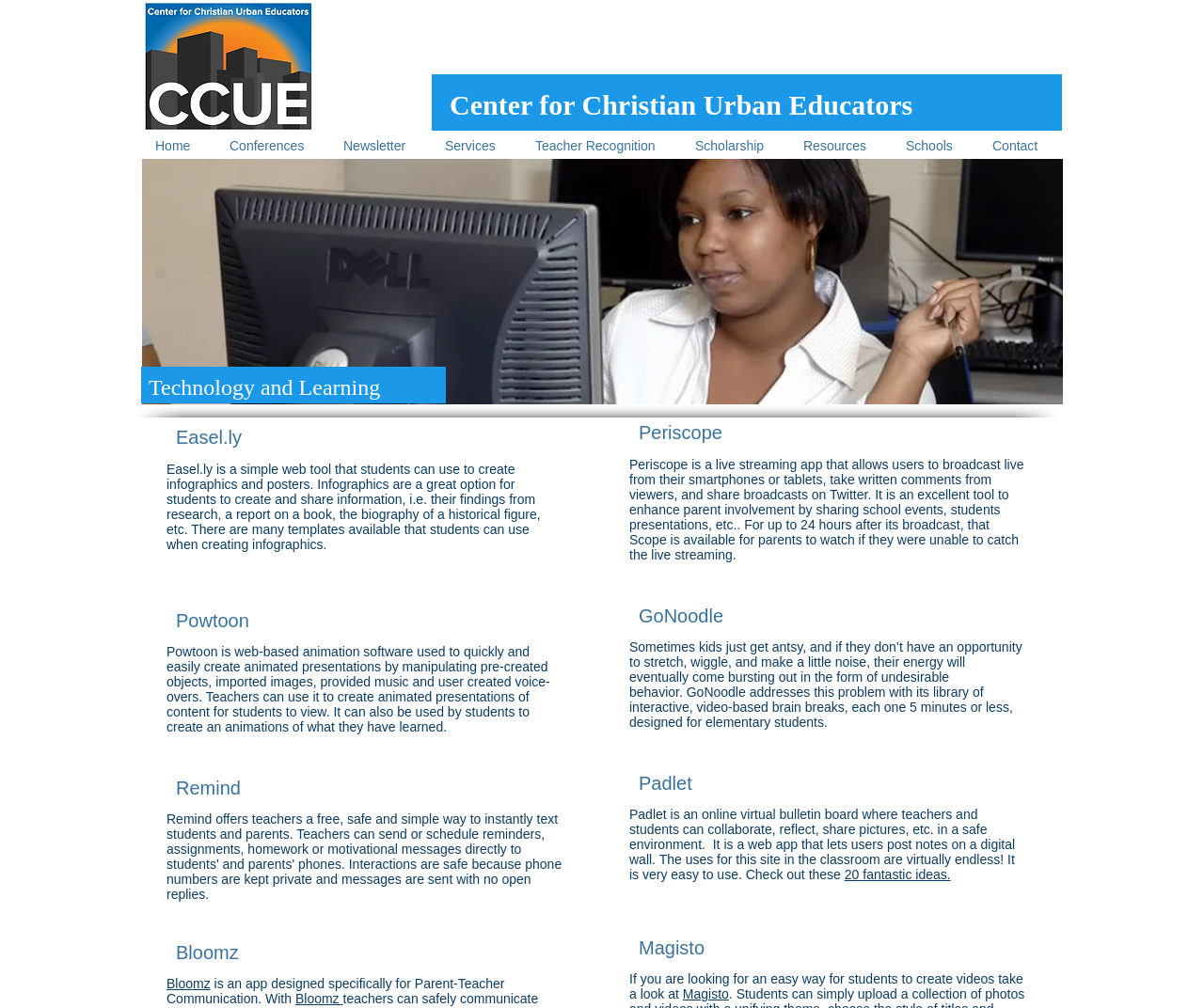Using the elements shown in the image, answer the question comprehensively: What is the function of GoNoodle?

I found the answer by reading the static text associated with the link 'GoNoodle', which describes it as a library of interactive, video-based brain breaks designed for elementary students.